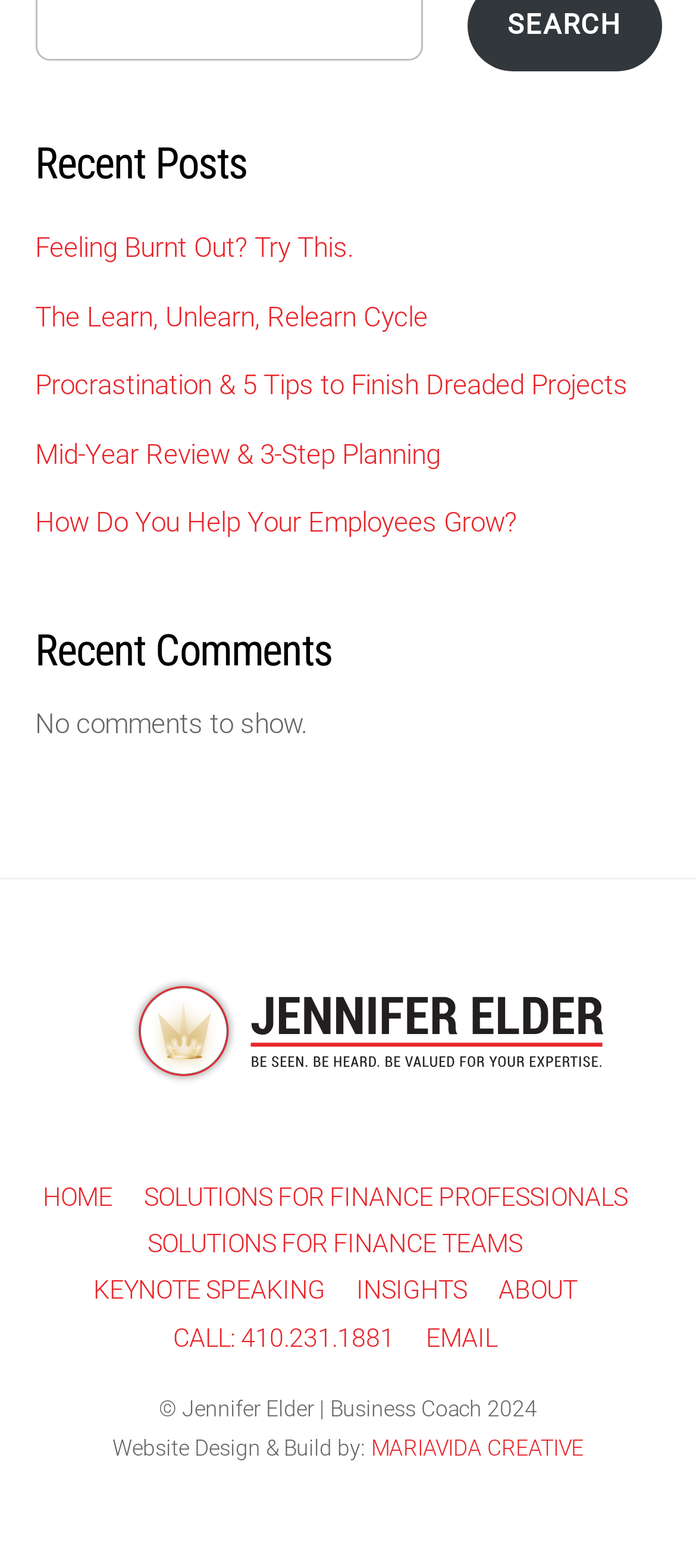Please identify the bounding box coordinates of where to click in order to follow the instruction: "search".

[0.729, 0.006, 0.893, 0.026]